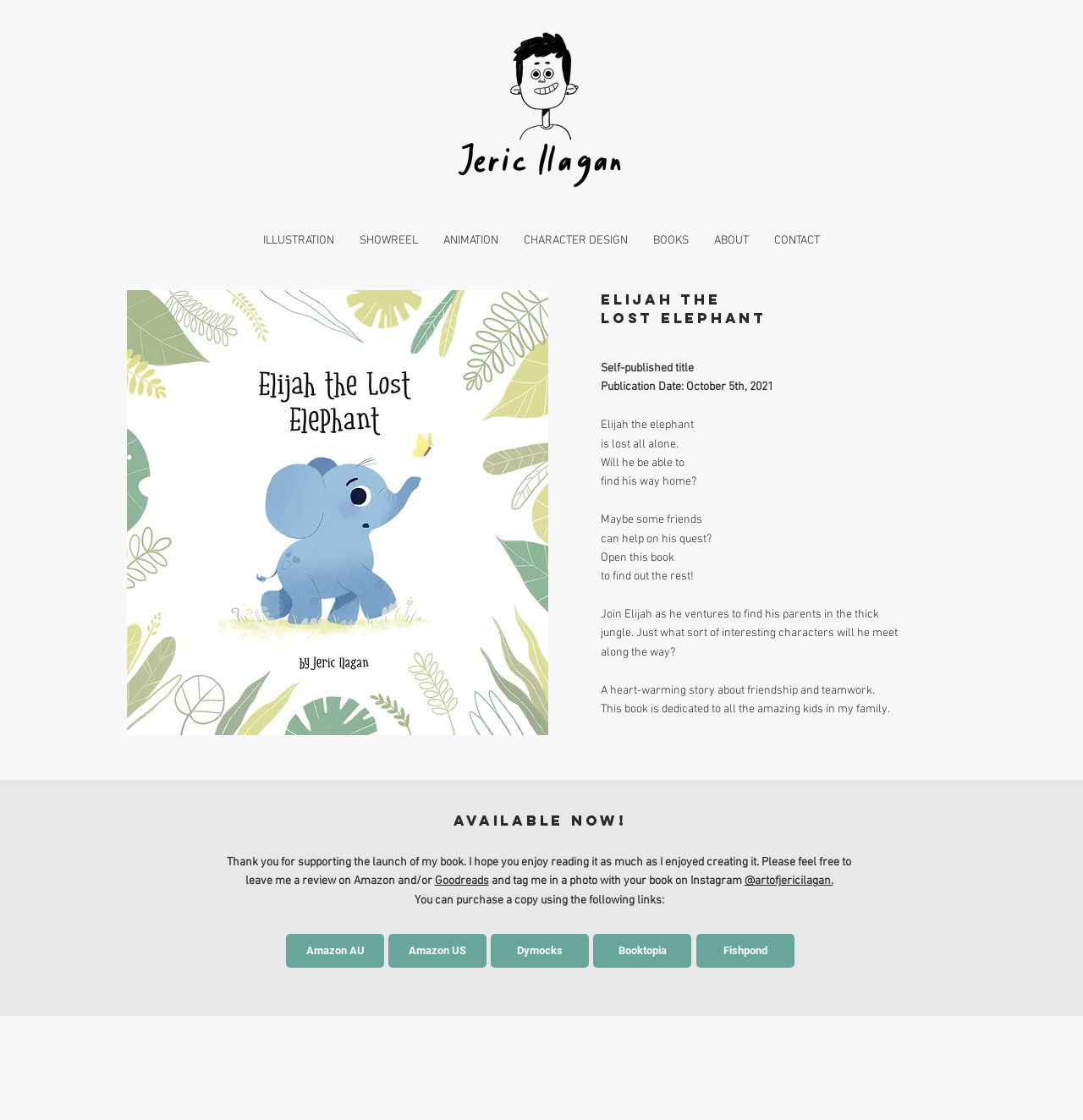Given the description of a UI element: "ANIMATION", identify the bounding box coordinates of the matching element in the webpage screenshot.

[0.398, 0.204, 0.472, 0.227]